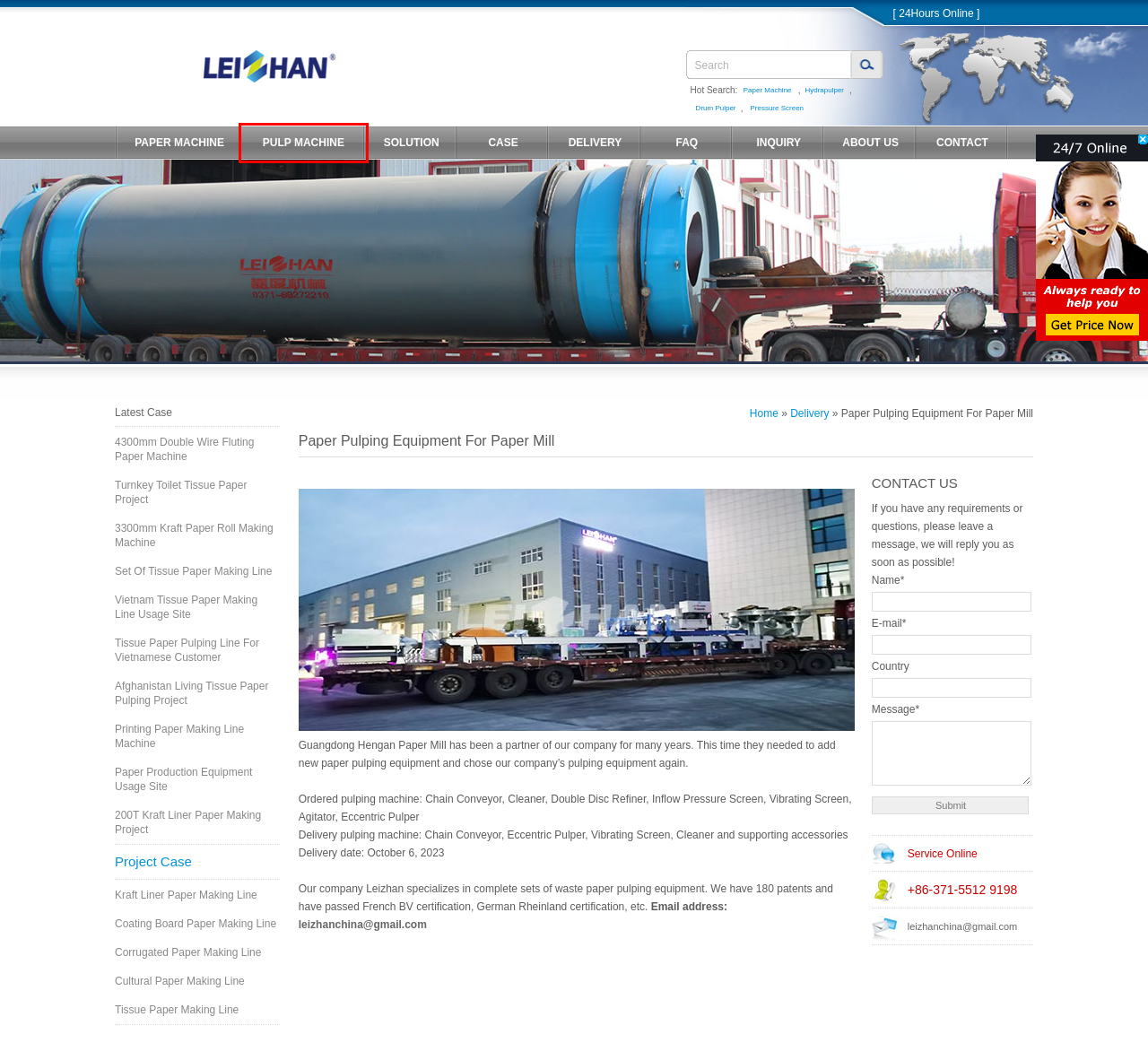You are looking at a screenshot of a webpage with a red bounding box around an element. Determine the best matching webpage description for the new webpage resulting from clicking the element in the red bounding box. Here are the descriptions:
A. Inquiry
B. Pulp Machine
C. ZNS Series Mid Consistency Pressure Screen,pulp screening equipment
D. About Us
E. Paper Machine
F. FAQ
G. Contact Us
H. Turnkey Toilet Tissue Paper Making Project, Tissue Manufacturing Line

B